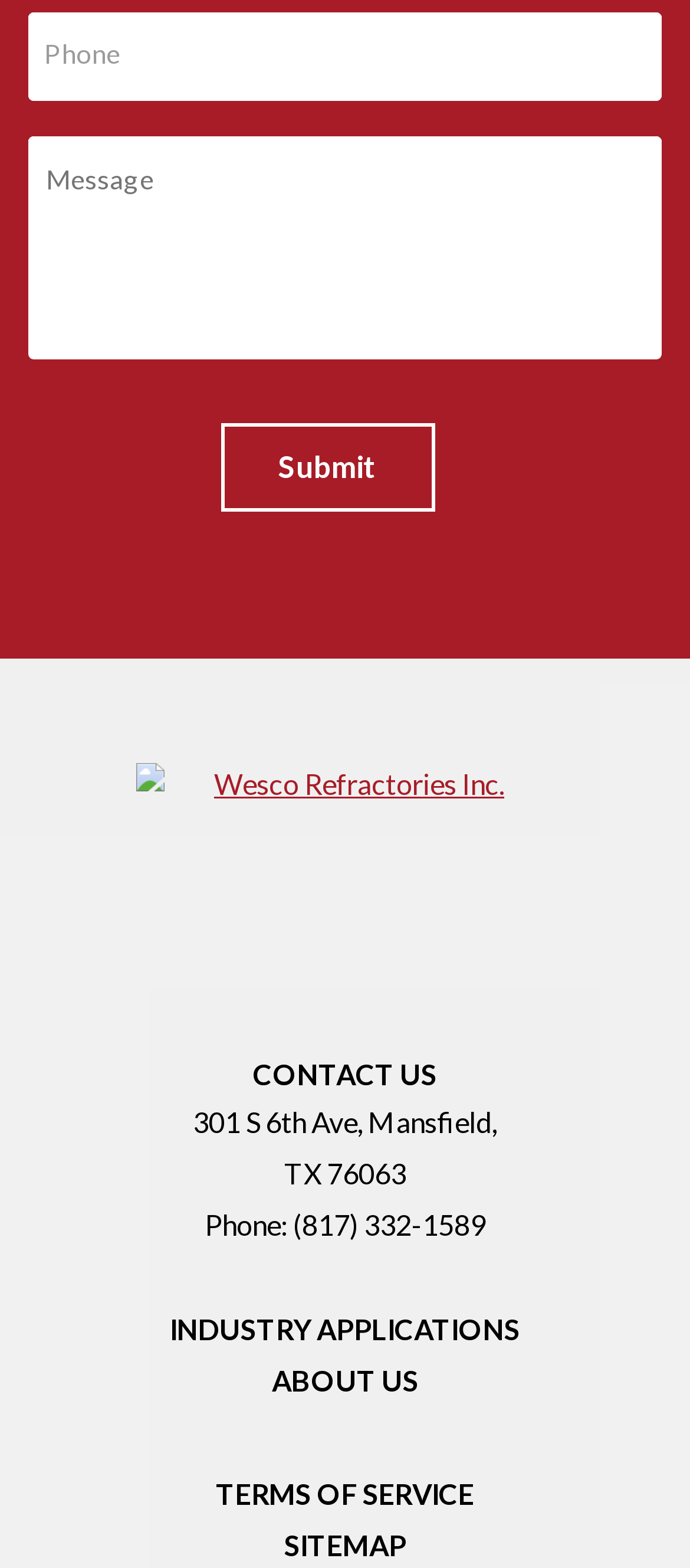Please identify the bounding box coordinates for the region that you need to click to follow this instruction: "Enter phone number".

[0.041, 0.008, 0.959, 0.064]